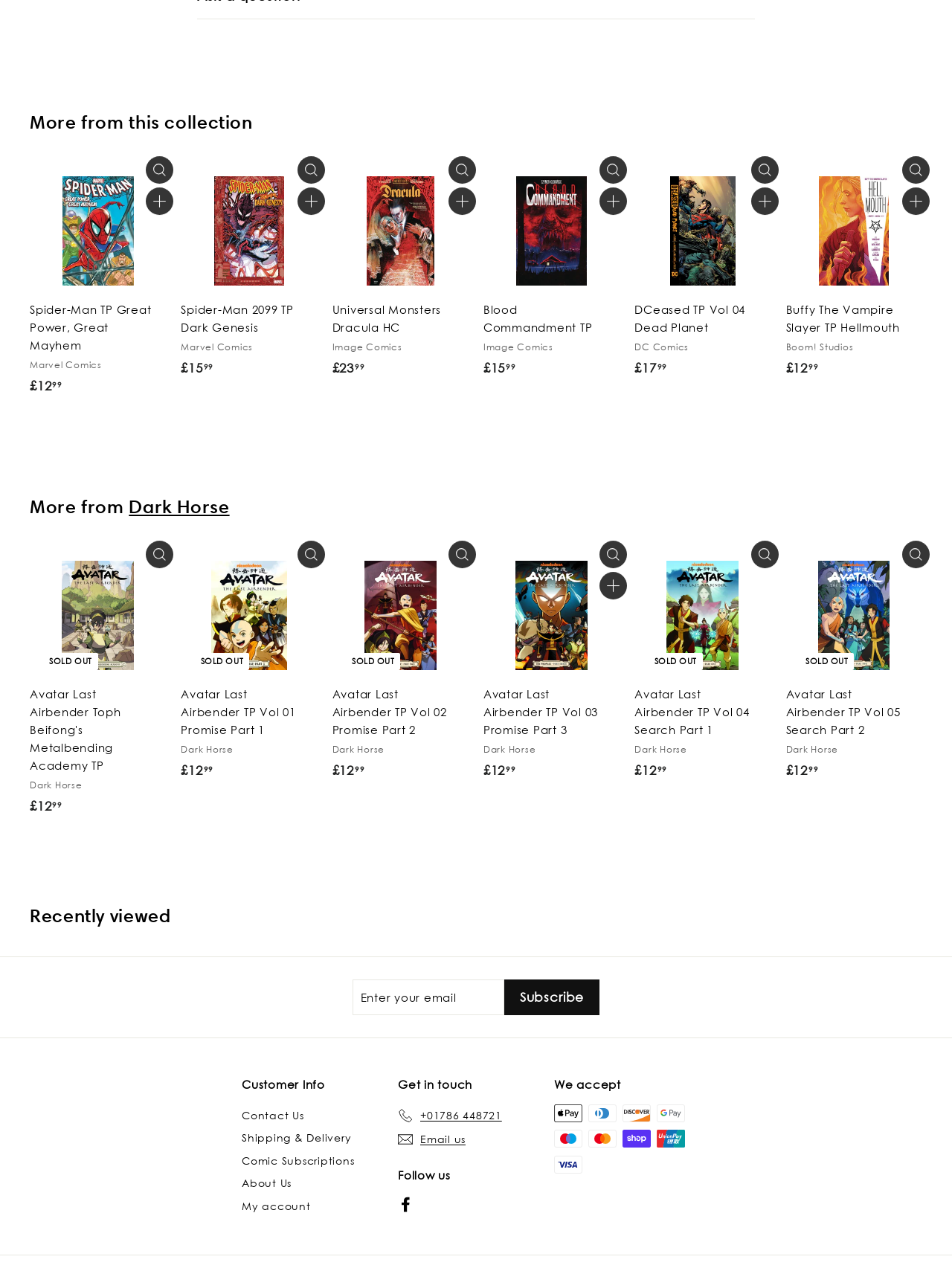What is the function of the 'Subscribe' button?
Using the details from the image, give an elaborate explanation to answer the question.

The 'Subscribe' button is located next to a text input field labeled 'Enter your email', suggesting that users can enter their email address to receive a newsletter or other updates from the website. This is a common pattern on e-commerce websites to keep customers informed about new products, promotions, and other news.